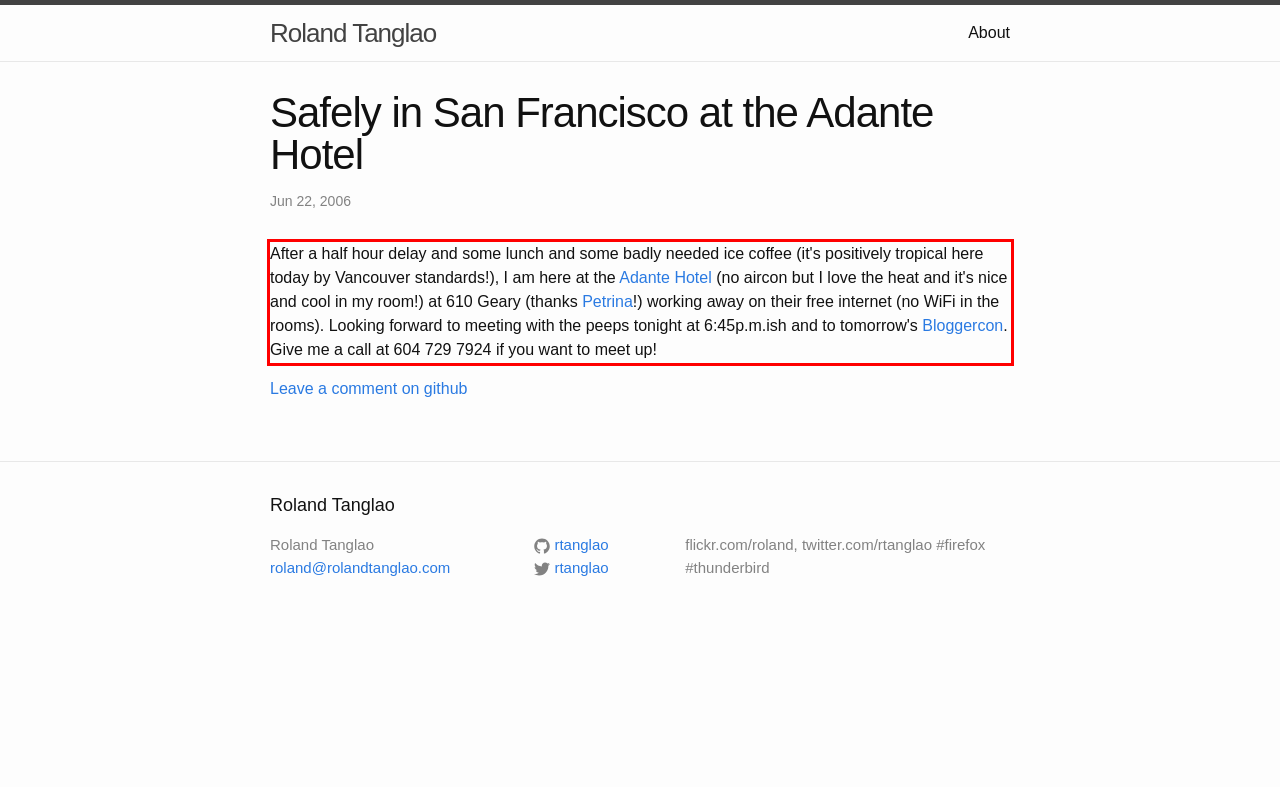You are presented with a screenshot containing a red rectangle. Extract the text found inside this red bounding box.

After a half hour delay and some lunch and some badly needed ice coffee (it's positively tropical here today by Vancouver standards!), I am here at the Adante Hotel (no aircon but I love the heat and it's nice and cool in my room!) at 610 Geary (thanks Petrina!) working away on their free internet (no WiFi in the rooms). Looking forward to meeting with the peeps tonight at 6:45p.m.ish and to tomorrow's Bloggercon. Give me a call at 604 729 7924 if you want to meet up!